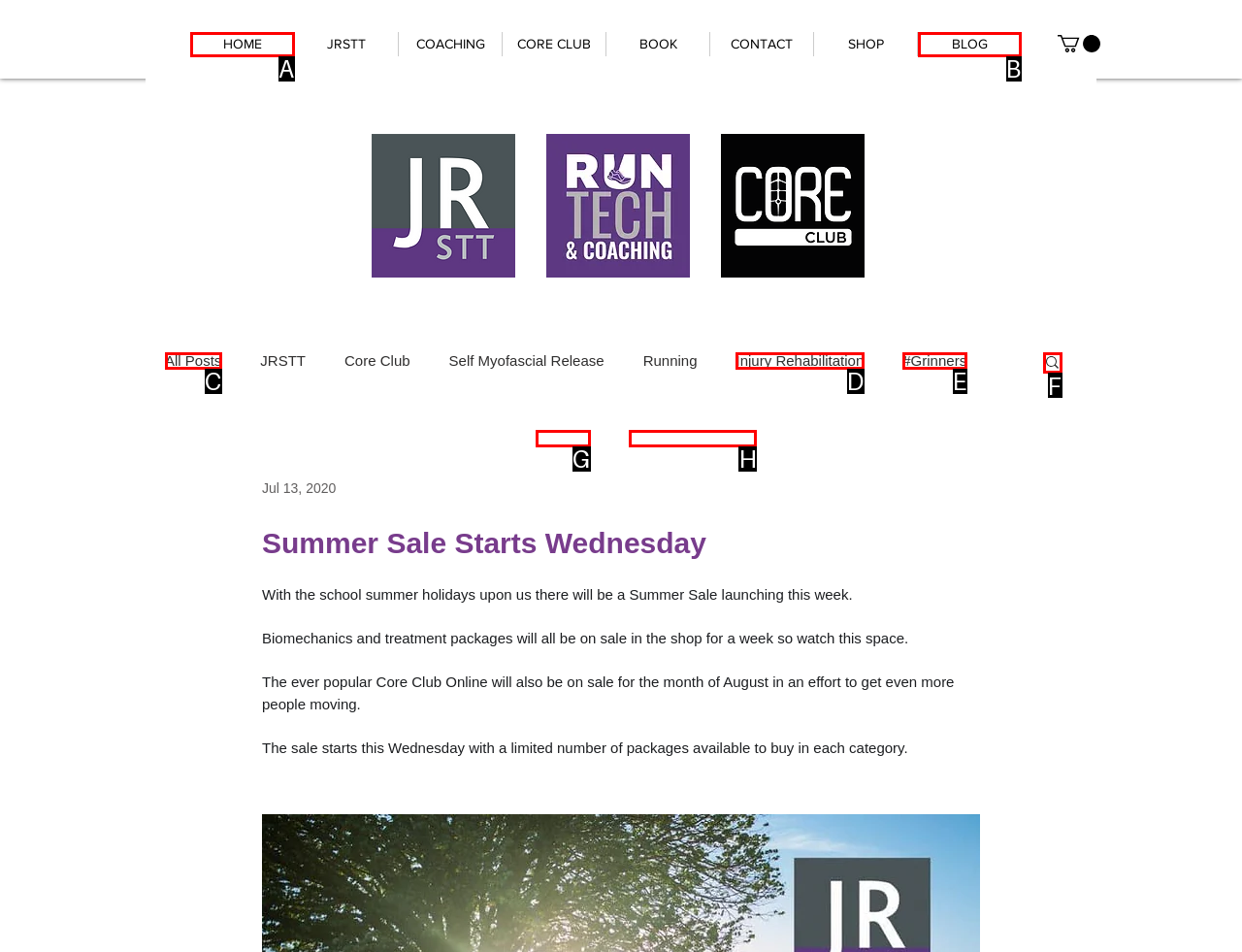Show which HTML element I need to click to perform this task: Search for something Answer with the letter of the correct choice.

F